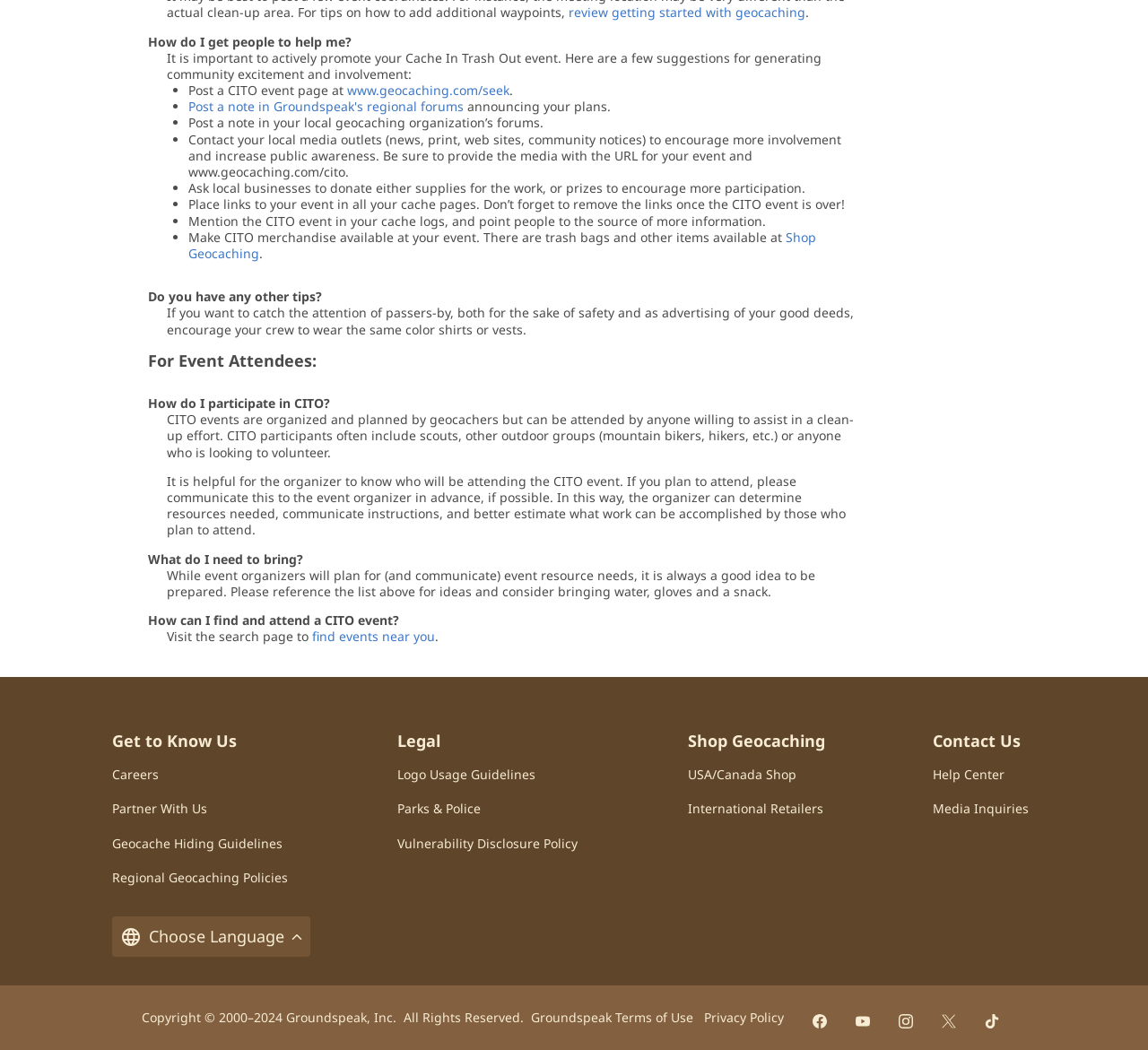Who can participate in a CITO event?
Examine the image and give a concise answer in one word or a short phrase.

Anyone willing to assist in a clean-up effort